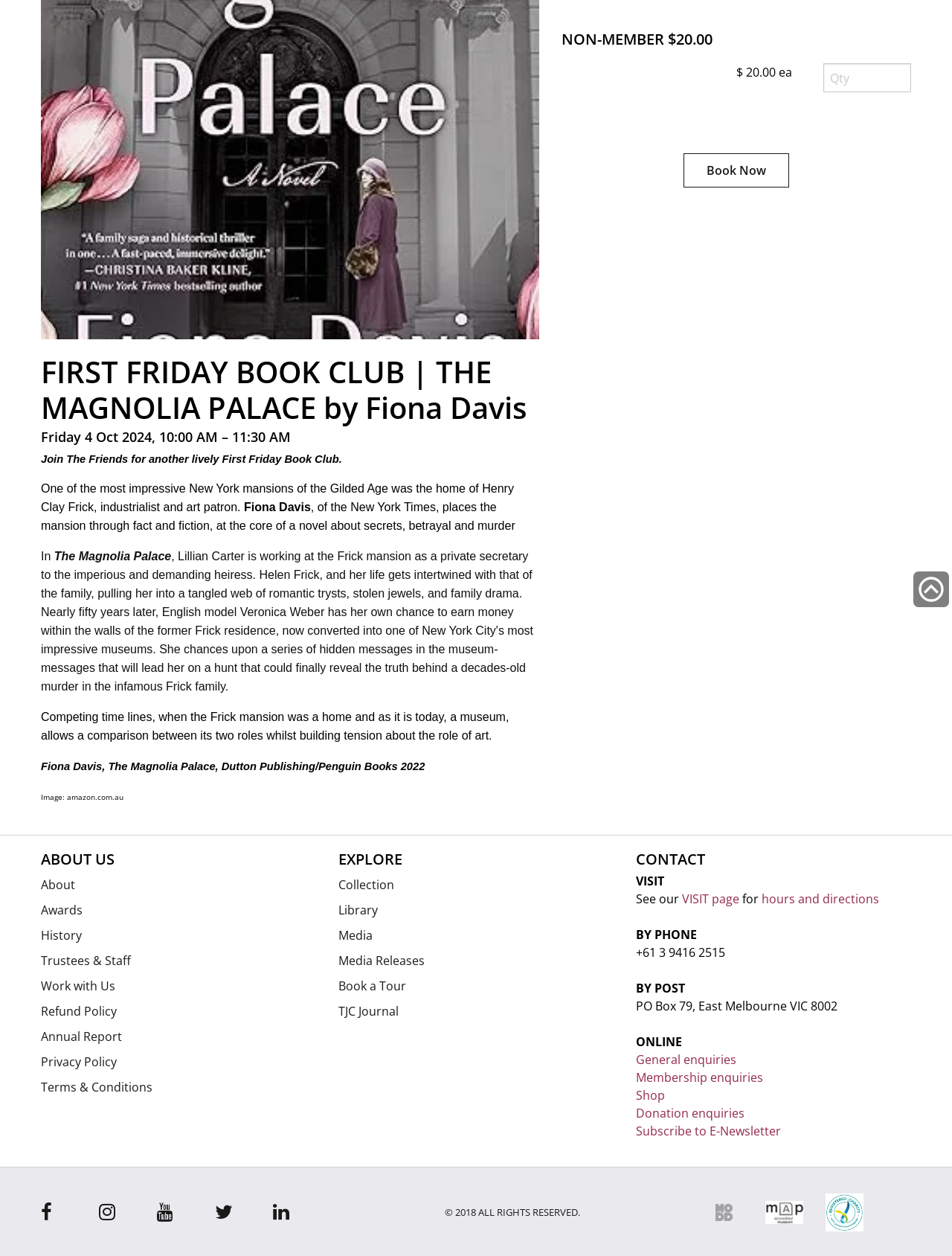Provide the bounding box coordinates, formatted as (top-left x, top-left y, bottom-right x, bottom-right y), with all values being floating point numbers between 0 and 1. Identify the bounding box of the UI element that matches the description: Tailored Training Solutions

None